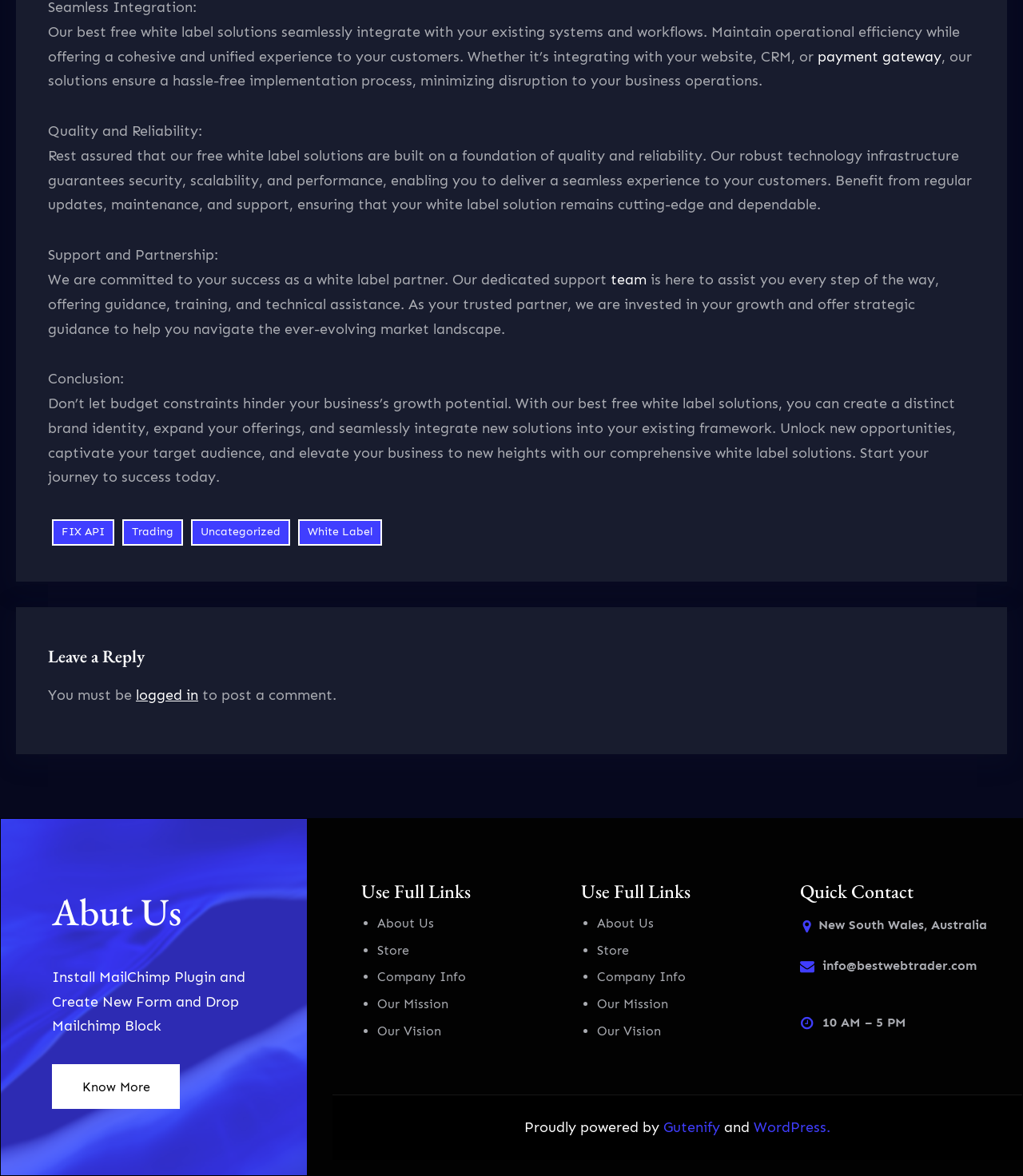Please specify the bounding box coordinates of the area that should be clicked to accomplish the following instruction: "Click on the 'logged in' link". The coordinates should consist of four float numbers between 0 and 1, i.e., [left, top, right, bottom].

[0.133, 0.584, 0.194, 0.599]